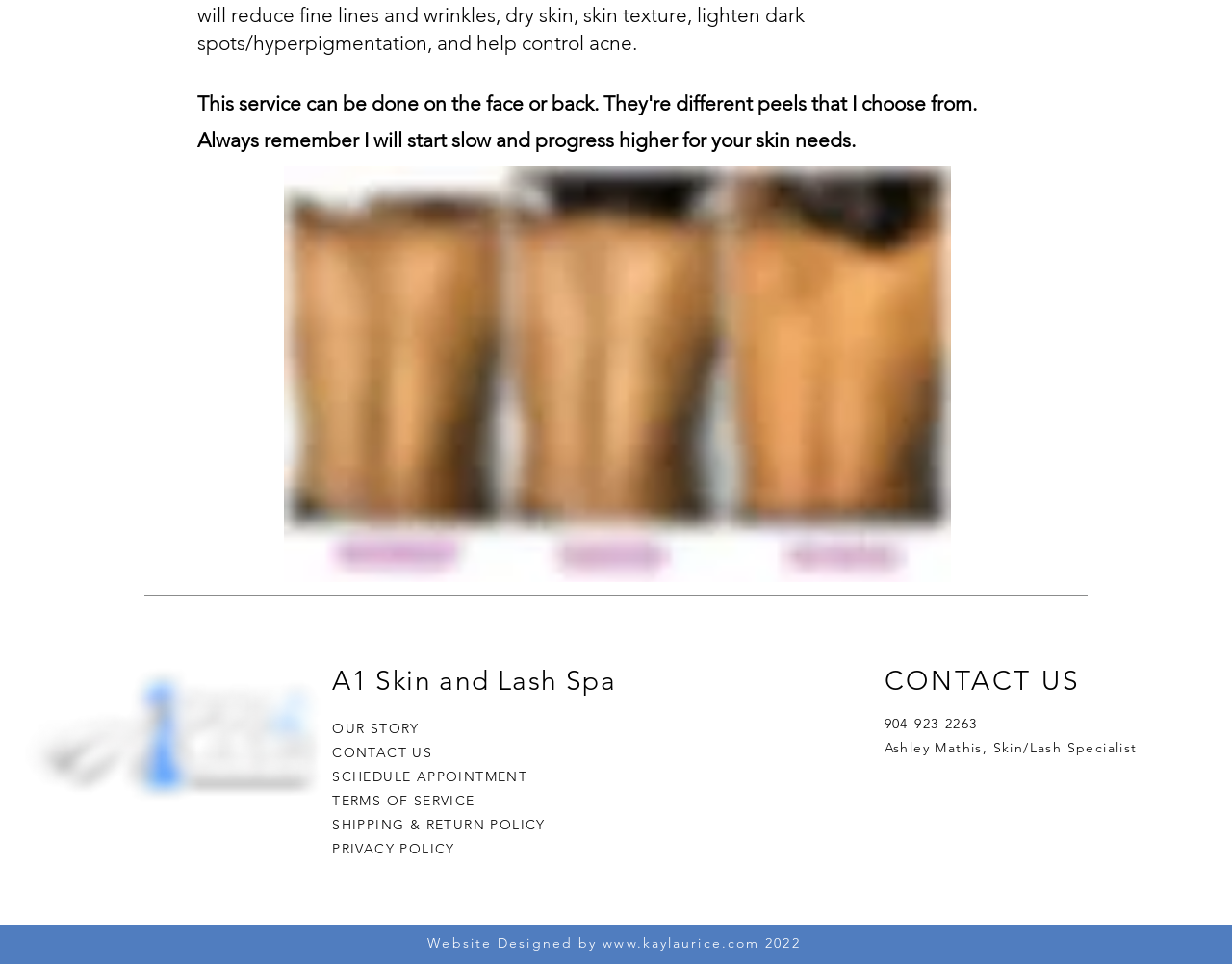Give a short answer to this question using one word or a phrase:
What is the name of the spa?

A1 Skin and Lash Spa